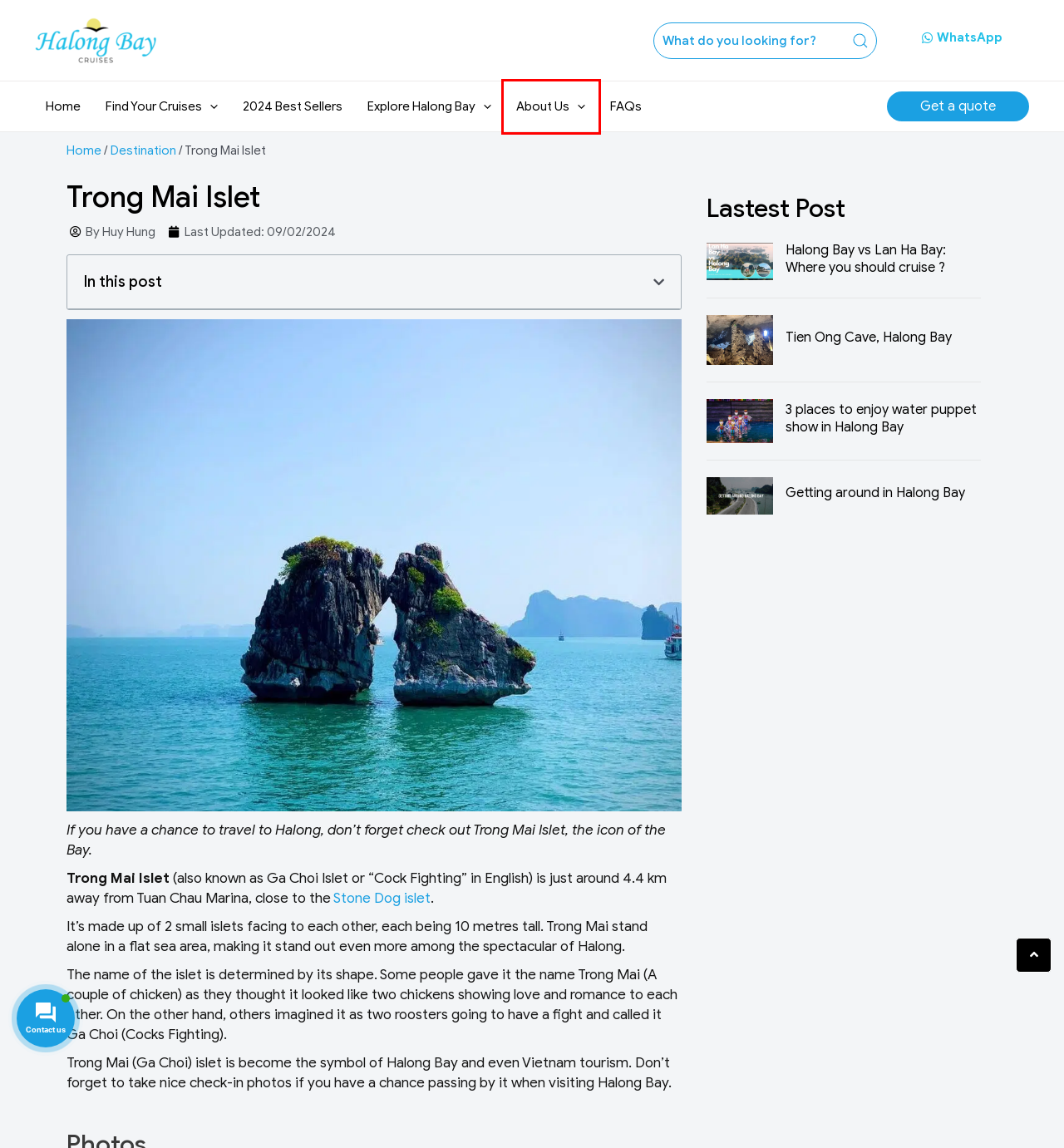After examining the screenshot of a webpage with a red bounding box, choose the most accurate webpage description that corresponds to the new page after clicking the element inside the red box. Here are the candidates:
A. Destination
B. Huy Hung | CruiseInHalongBay.com
C. Tien Ong Cave, Halong Bay
D. About us
E. Getting around in Halong Bay
F. Cruise Planning Tool
G. 3 places to enjoy water puppet show in Halong Bay
H. Top 10+ Halong Bay Cruise Recommendations in 2024

D